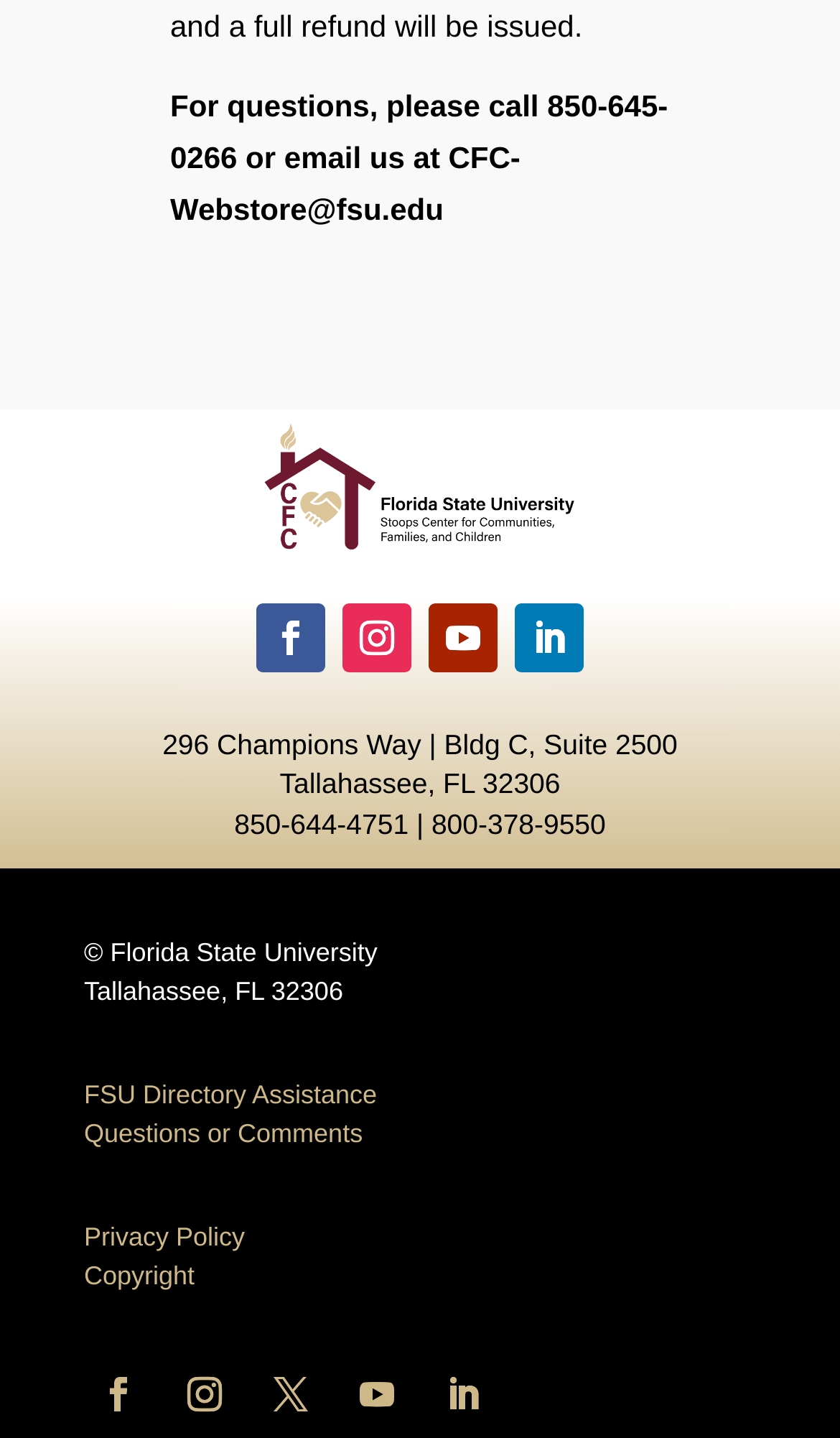What is the address of the location?
Examine the image closely and answer the question with as much detail as possible.

The address of the location can be found in the middle of the webpage, in the static text element that says '296 Champions Way | Bldg C, Suite 2500'.